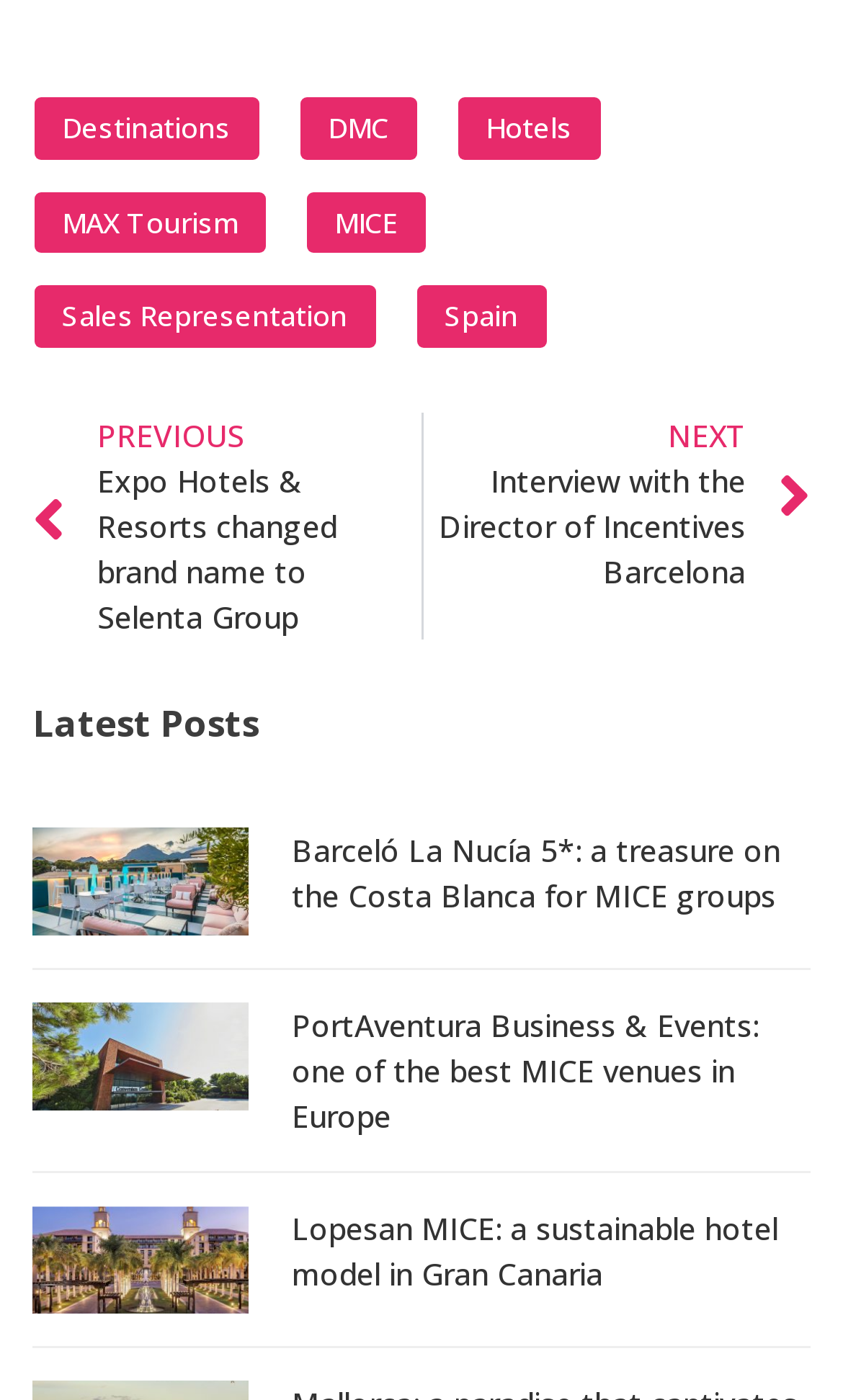Specify the bounding box coordinates of the element's area that should be clicked to execute the given instruction: "Visit DMC". The coordinates should be four float numbers between 0 and 1, i.e., [left, top, right, bottom].

[0.355, 0.07, 0.494, 0.114]